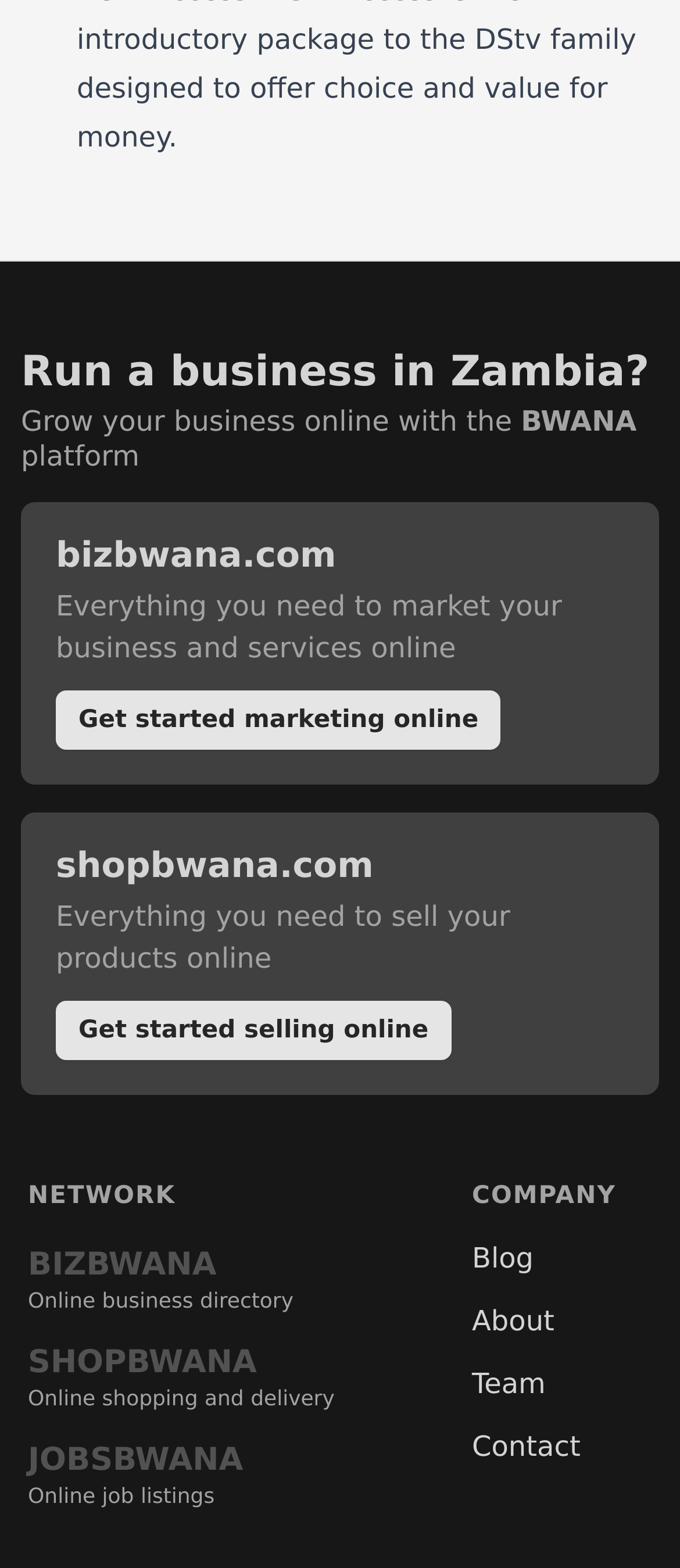What is the name of the platform for growing business online?
From the image, provide a succinct answer in one word or a short phrase.

theBWANA platform